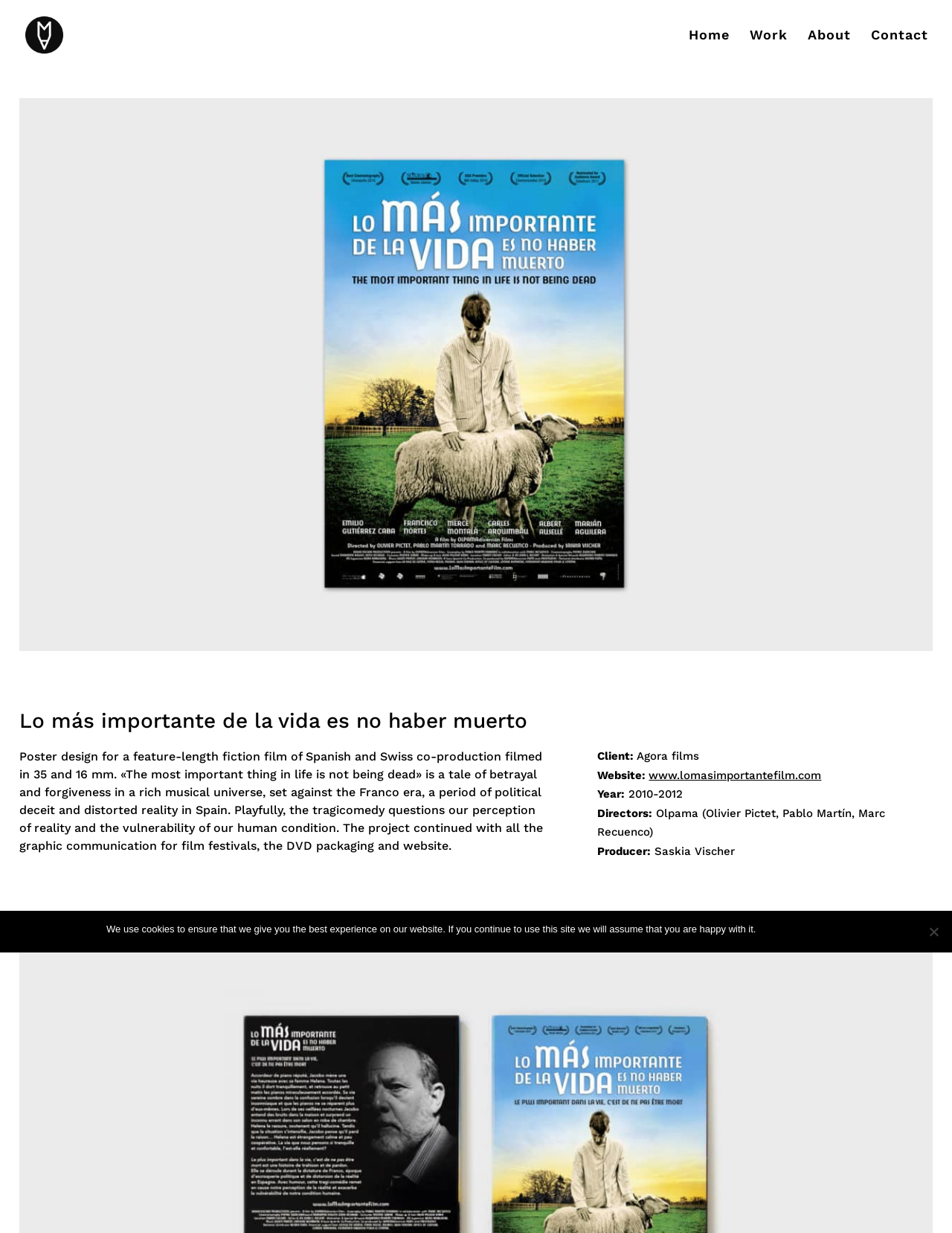Please locate the clickable area by providing the bounding box coordinates to follow this instruction: "learn about Marcel Abellanet Design Studio".

[0.027, 0.022, 0.06, 0.033]